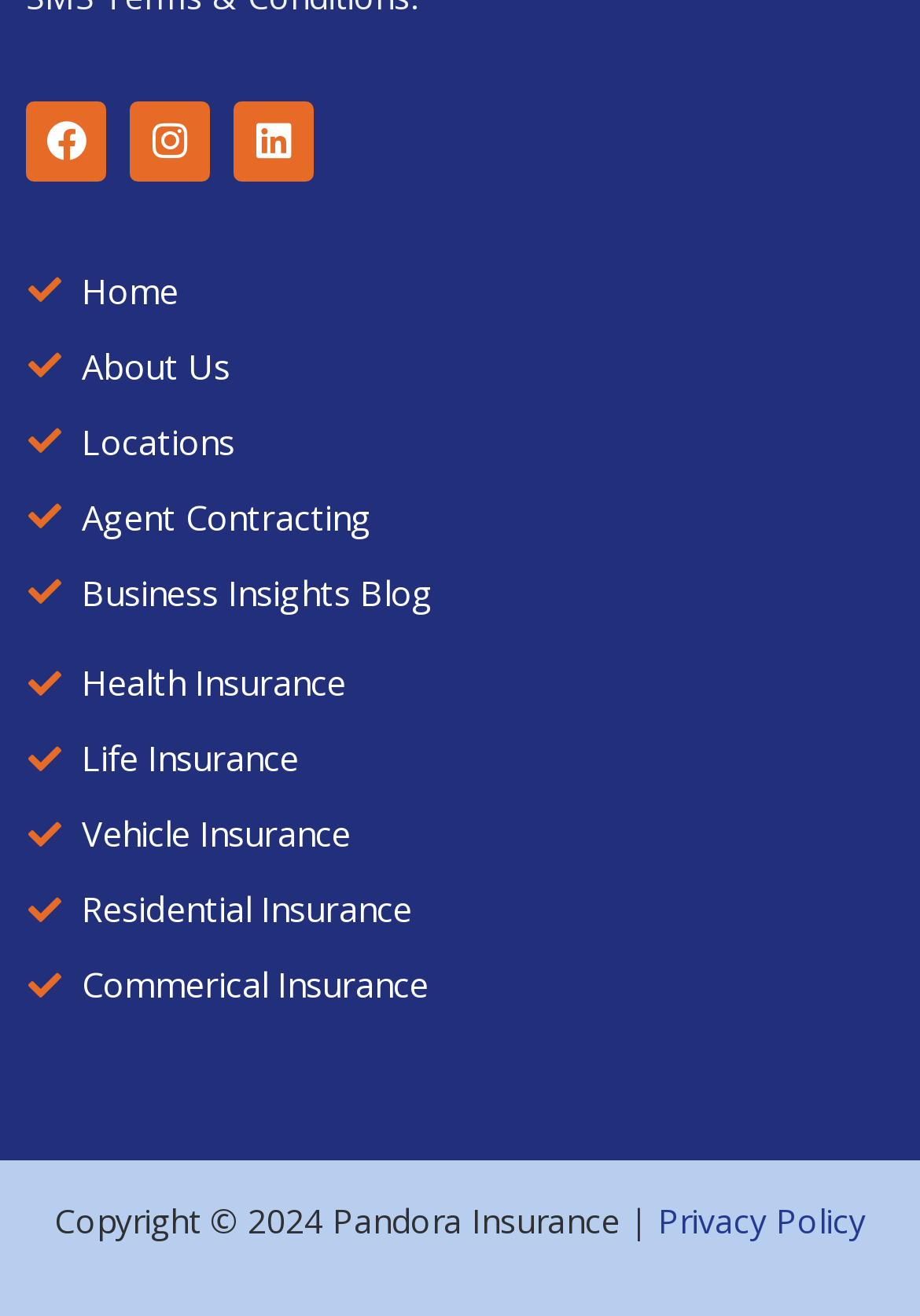What is the copyright year?
Provide a concise answer using a single word or phrase based on the image.

2024